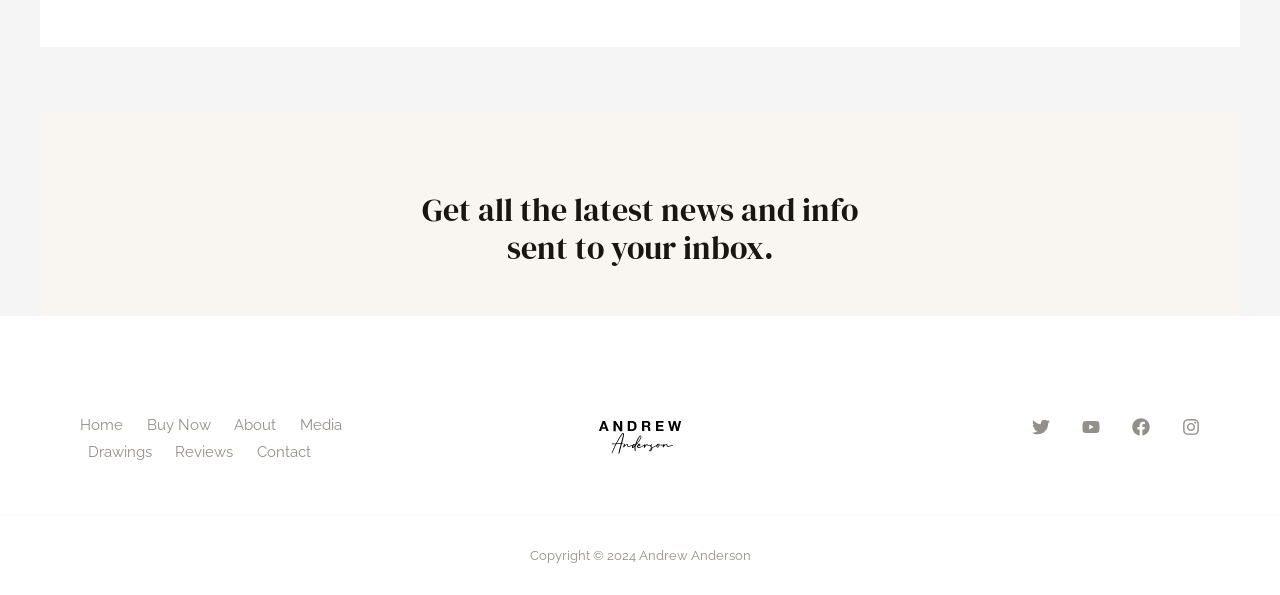Identify the bounding box coordinates of the clickable region required to complete the instruction: "Click on the 'Get all the latest news and info sent to your inbox.' link". The coordinates should be given as four float numbers within the range of 0 and 1, i.e., [left, top, right, bottom].

[0.33, 0.316, 0.67, 0.454]